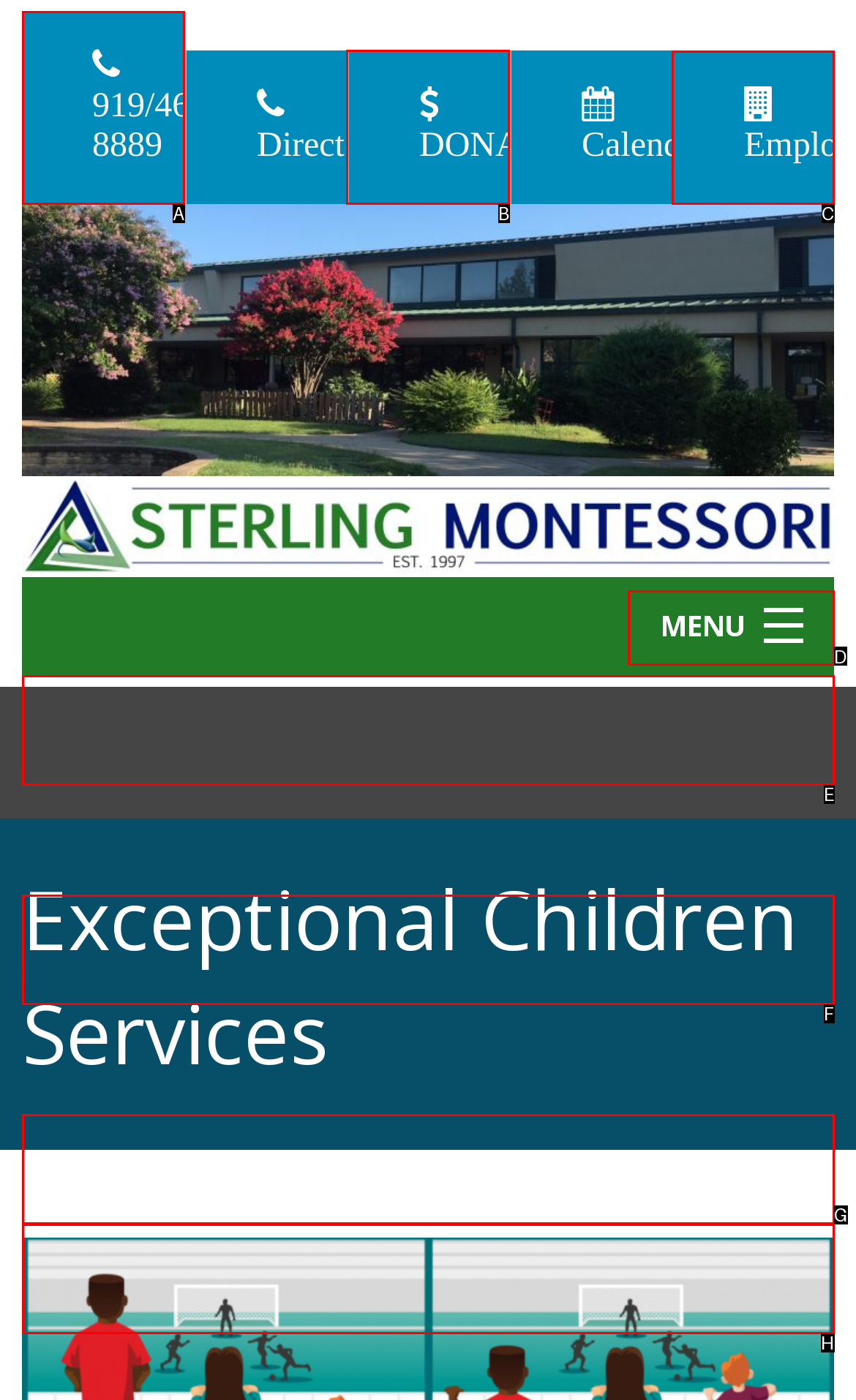Show which HTML element I need to click to perform this task: Make a donation Answer with the letter of the correct choice.

B